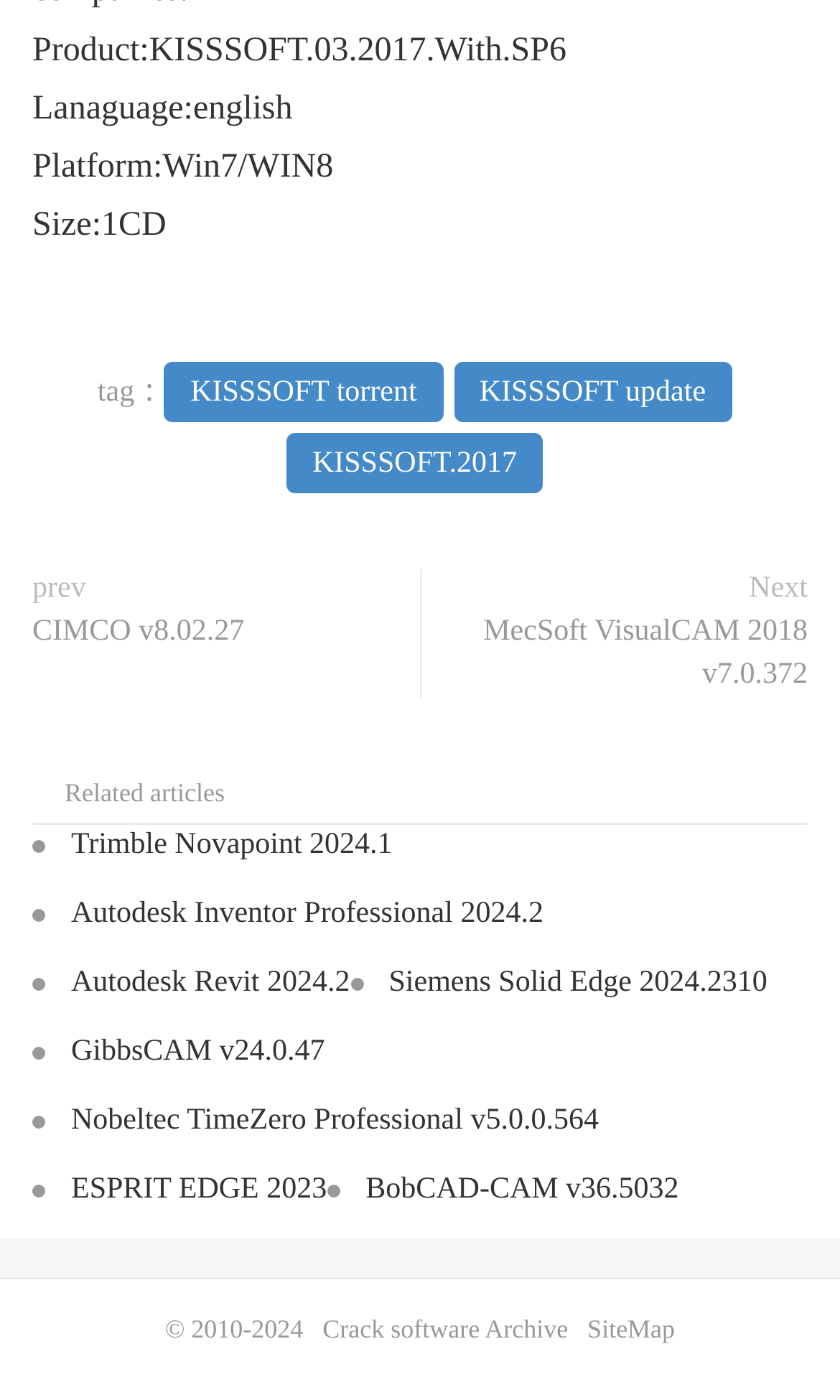Determine the bounding box for the UI element described here: "CIMCO v8.02.27".

[0.038, 0.437, 0.291, 0.468]